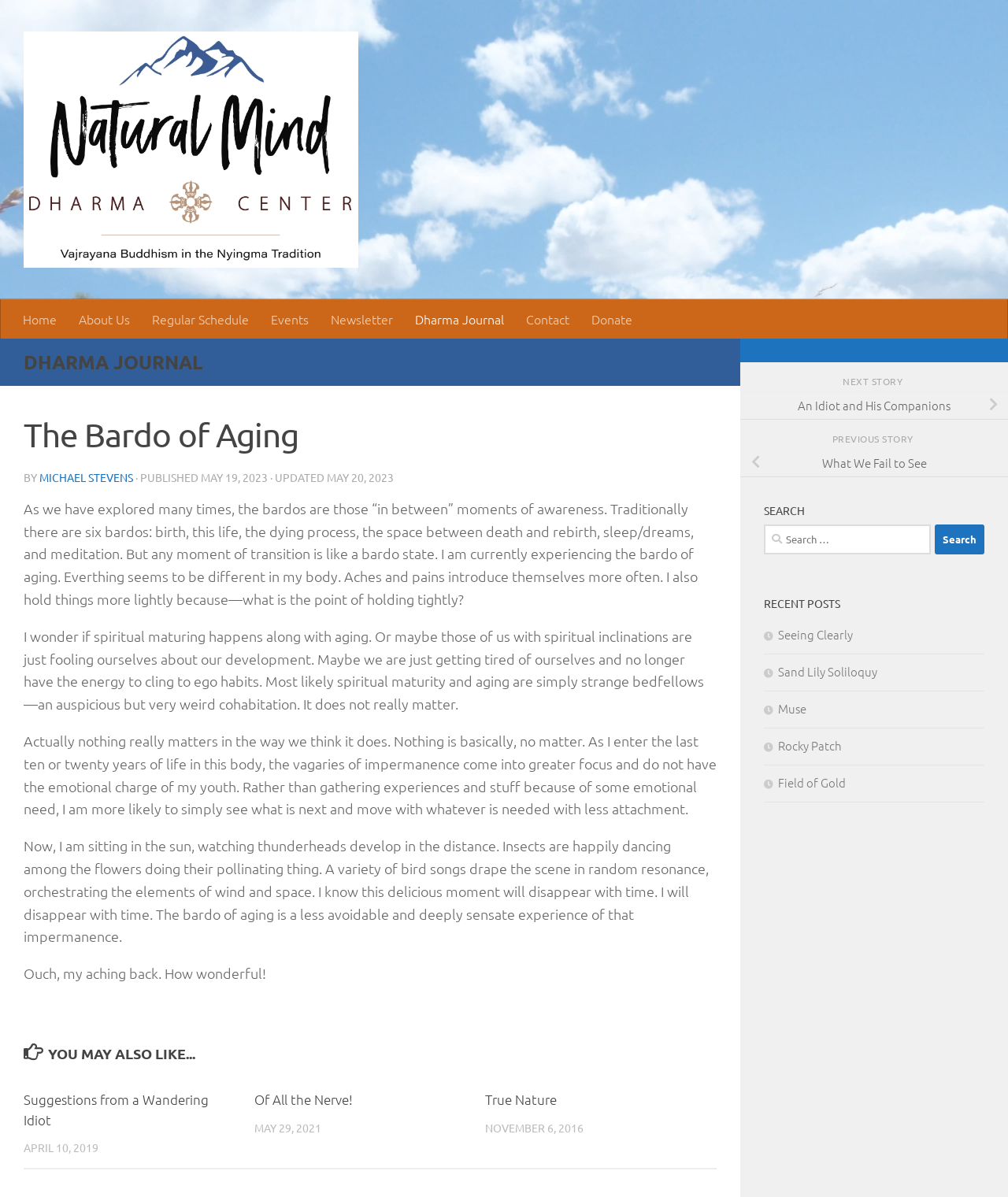Locate the bounding box coordinates of the clickable area needed to fulfill the instruction: "Read the article 'The Bardo of Aging'".

[0.023, 0.343, 0.711, 0.845]